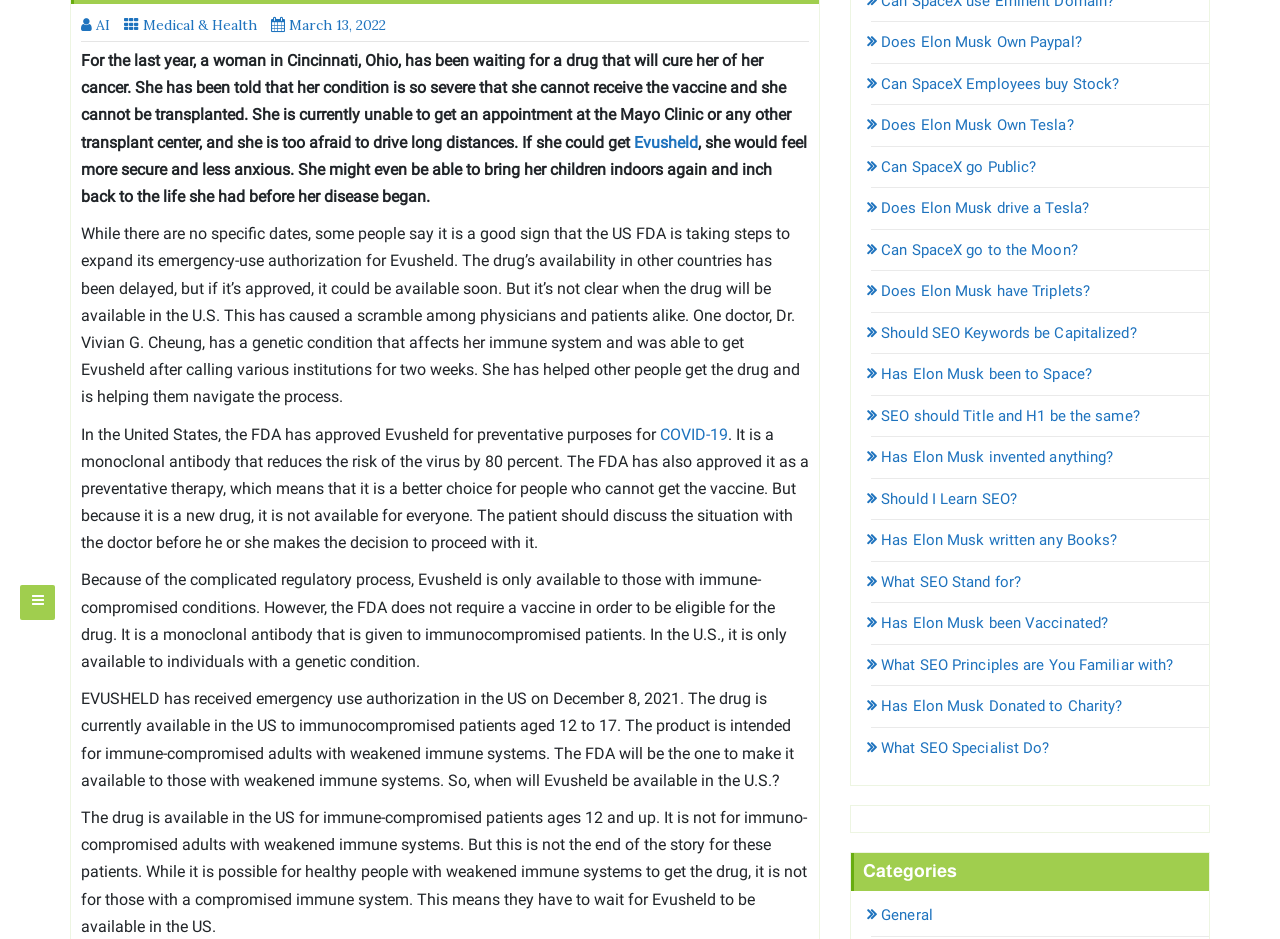Find and provide the bounding box coordinates for the UI element described here: "Medical & Health". The coordinates should be given as four float numbers between 0 and 1: [left, top, right, bottom].

[0.097, 0.017, 0.201, 0.036]